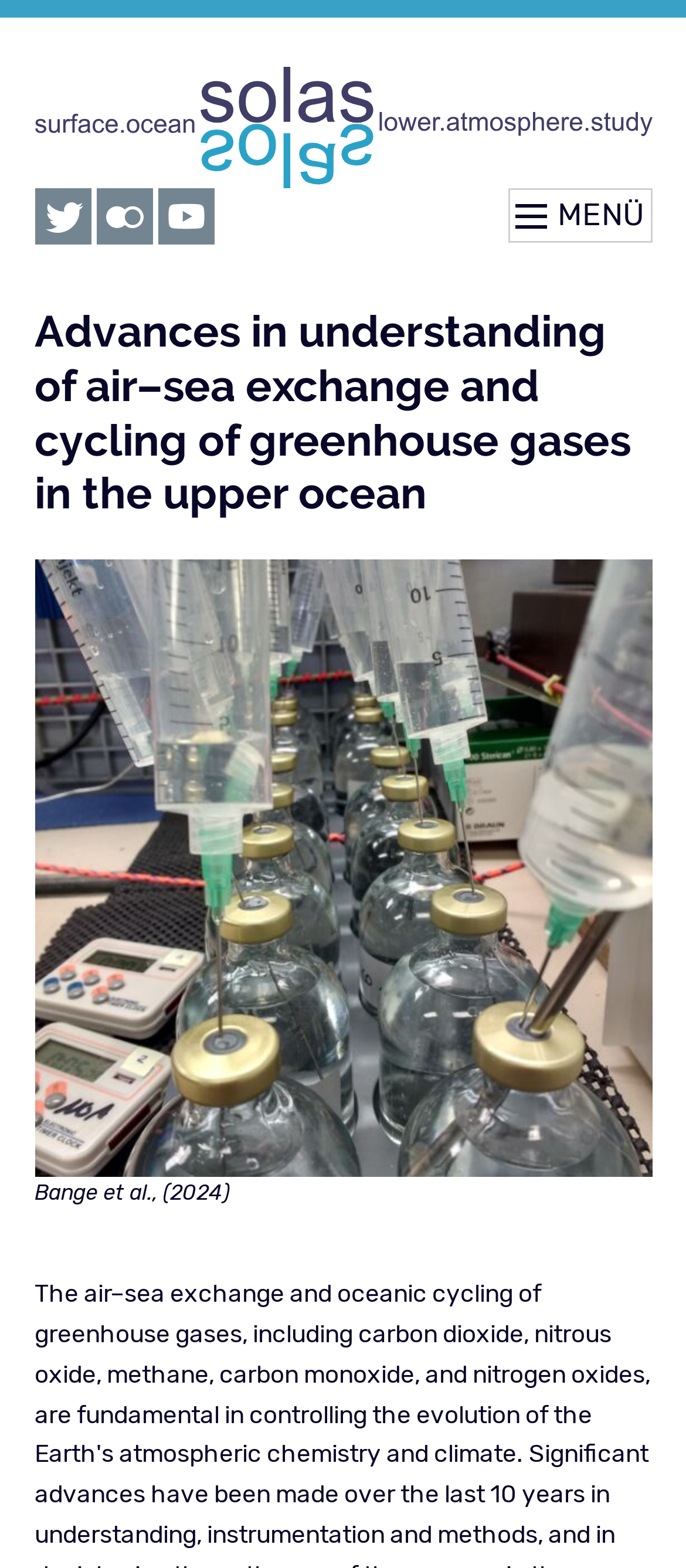Give a one-word or one-phrase response to the question: 
How many links are there in the top section?

3